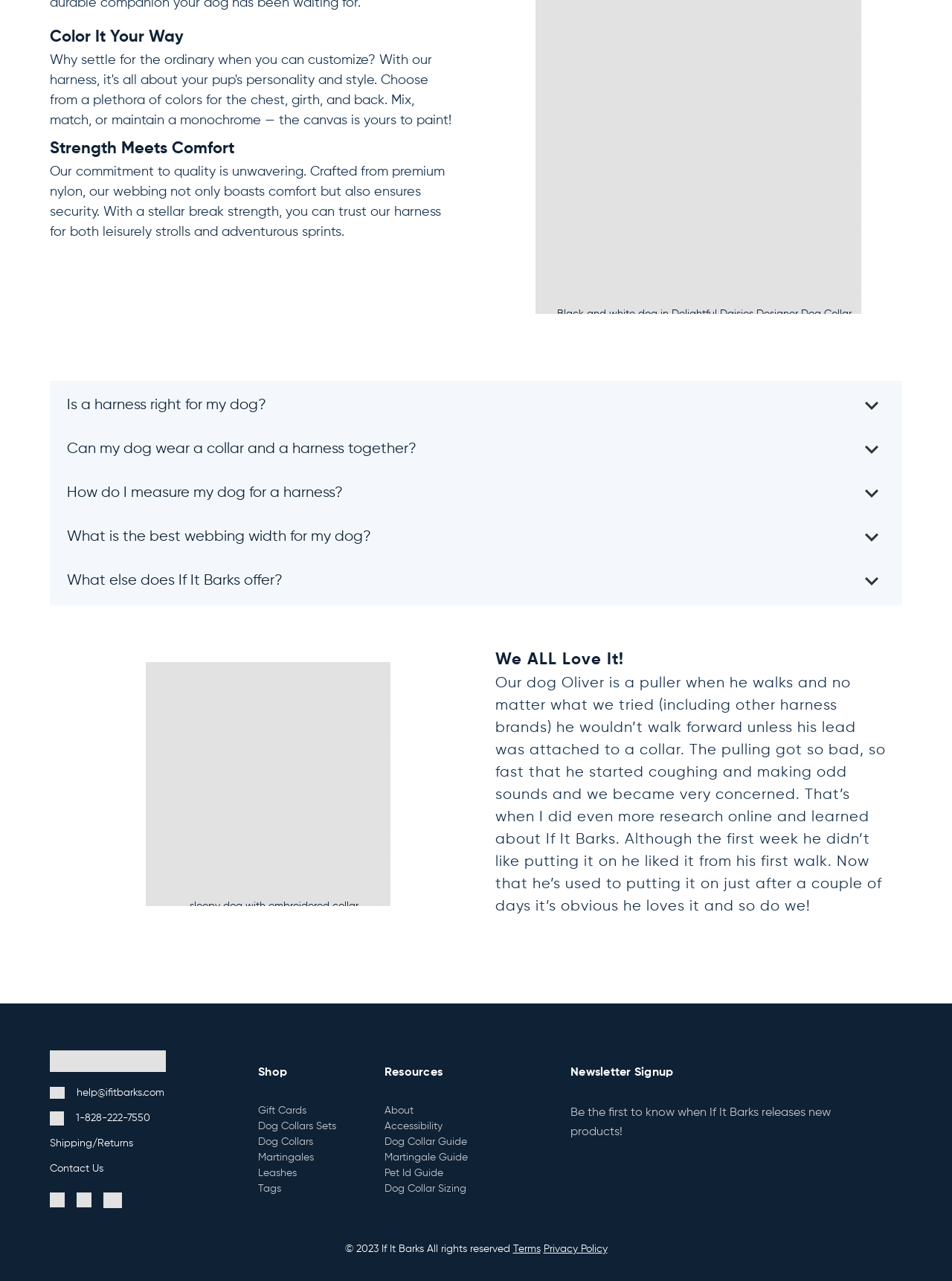What types of dog collars are offered by If It Barks?
Using the image as a reference, answer with just one word or a short phrase.

Webbing, Waterproof, Rope